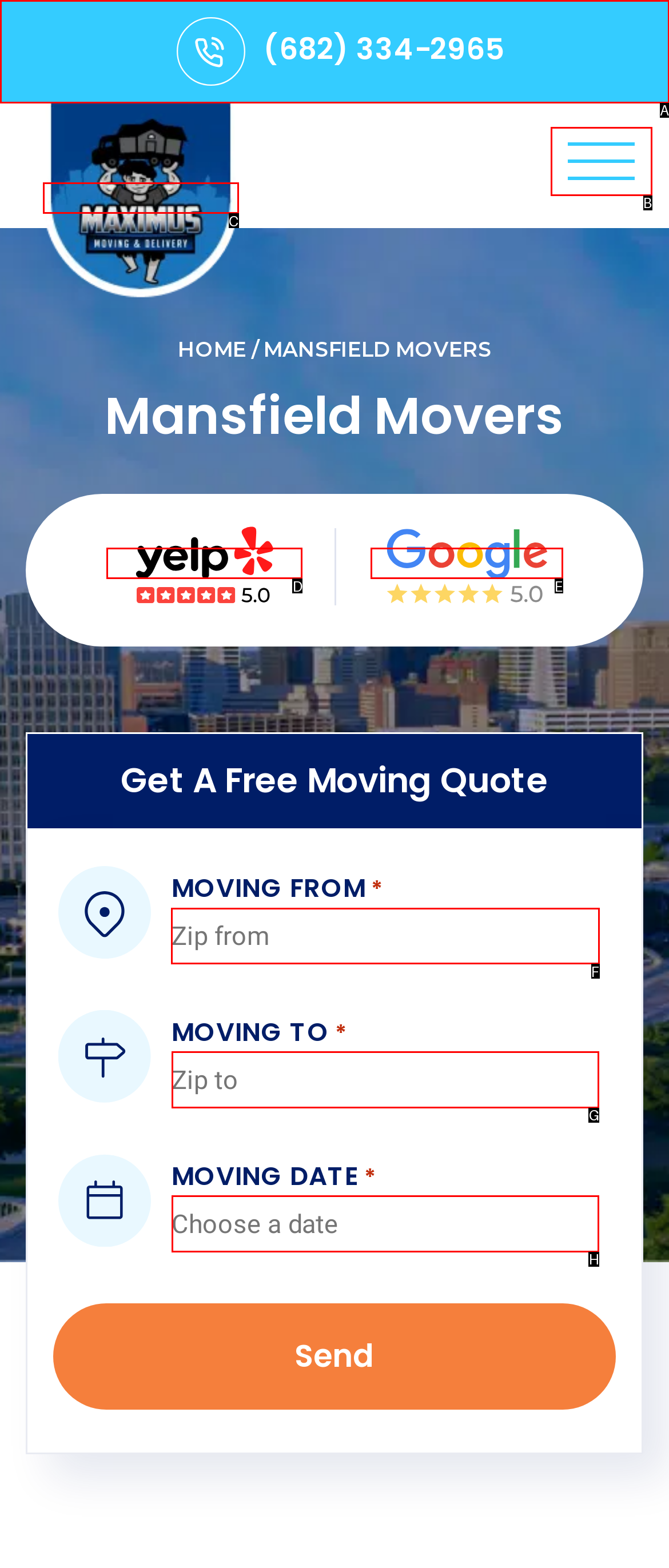Tell me which one HTML element I should click to complete the following task: Check the Sitemap Answer with the option's letter from the given choices directly.

None